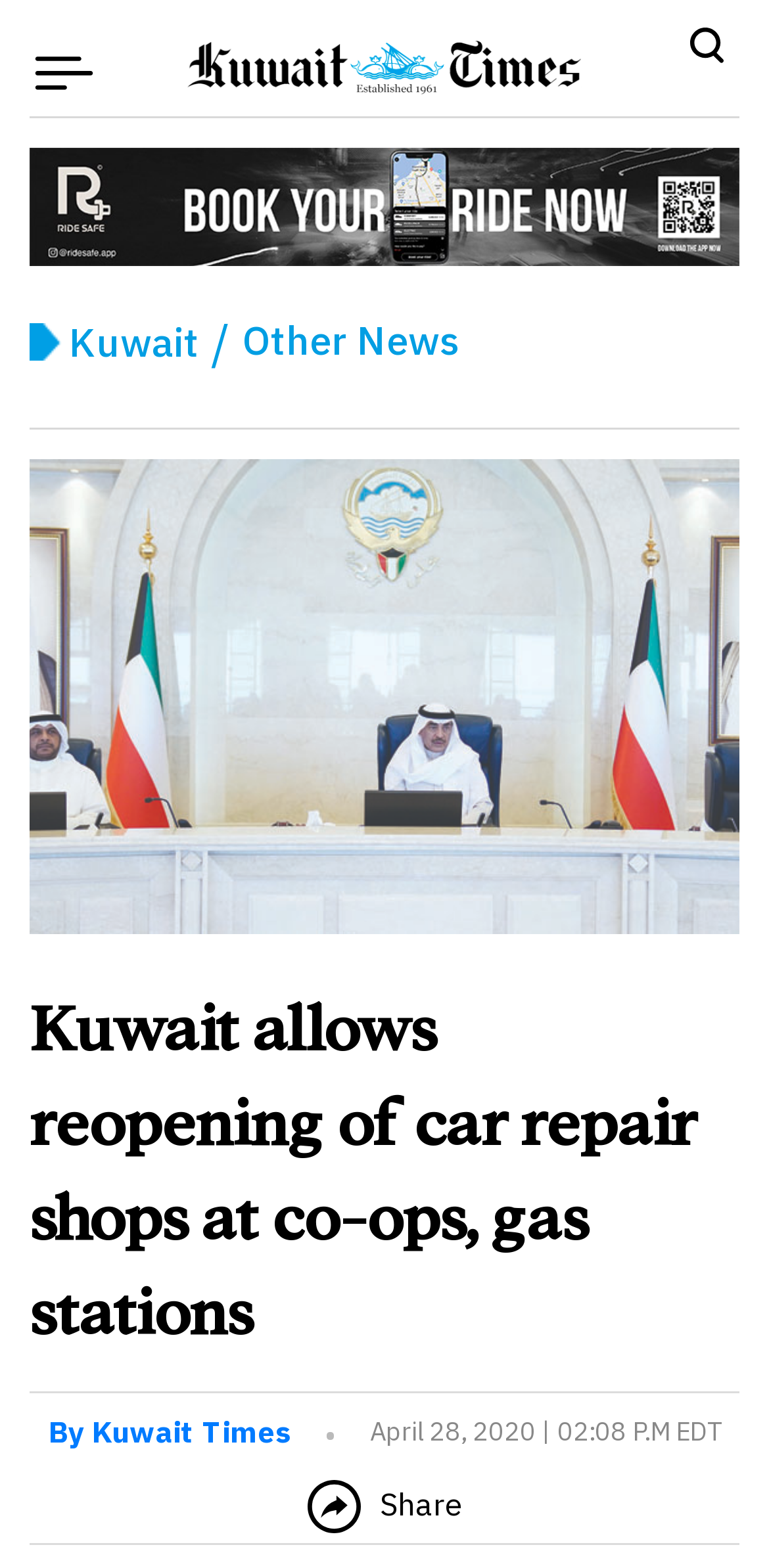Respond to the following question using a concise word or phrase: 
What is the date of the news article?

April 28, 2020